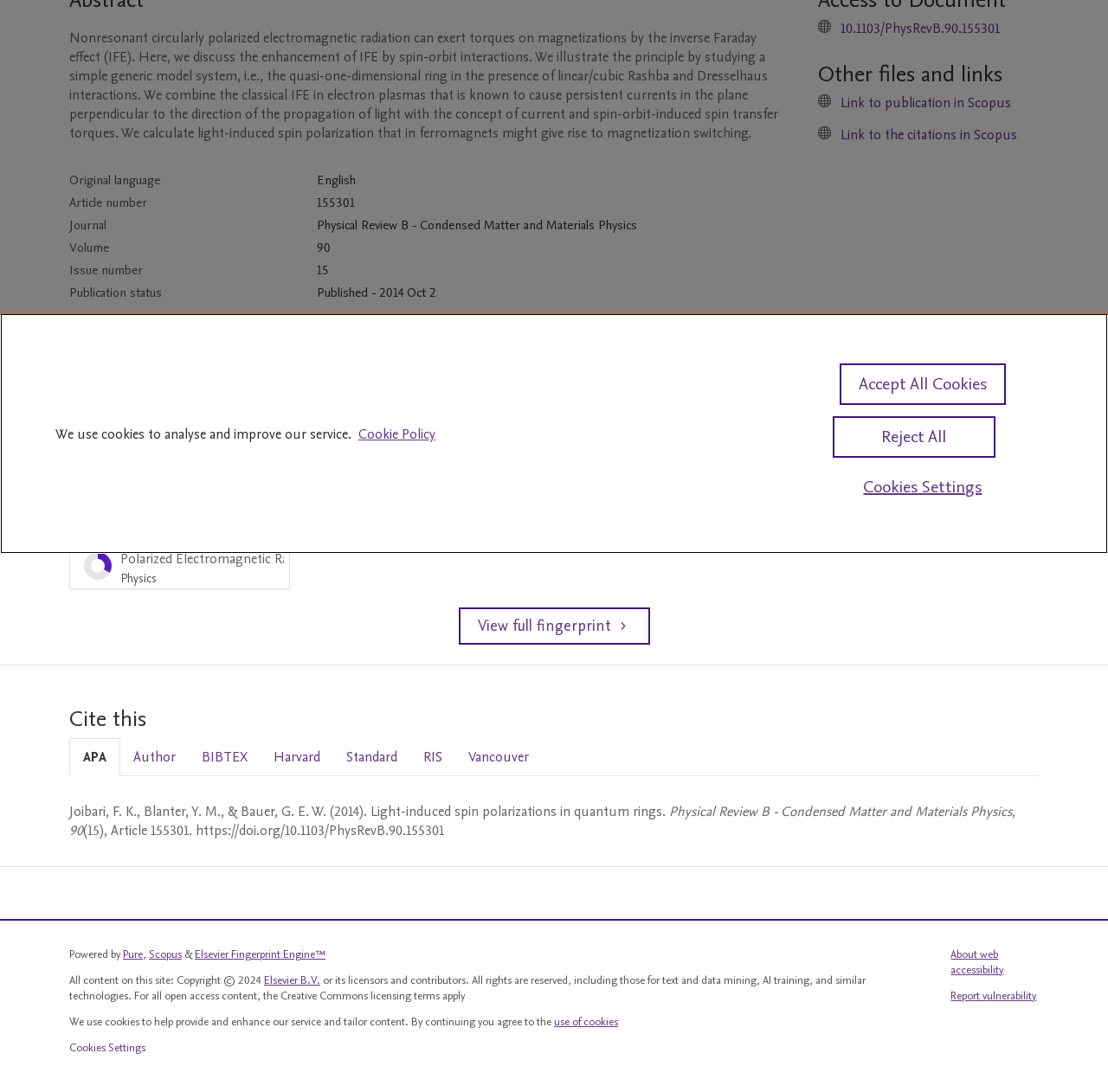Please provide the bounding box coordinates for the UI element as described: "Cookies Settings". The coordinates must be four floats between 0 and 1, represented as [left, top, right, bottom].

[0.062, 0.954, 0.131, 0.967]